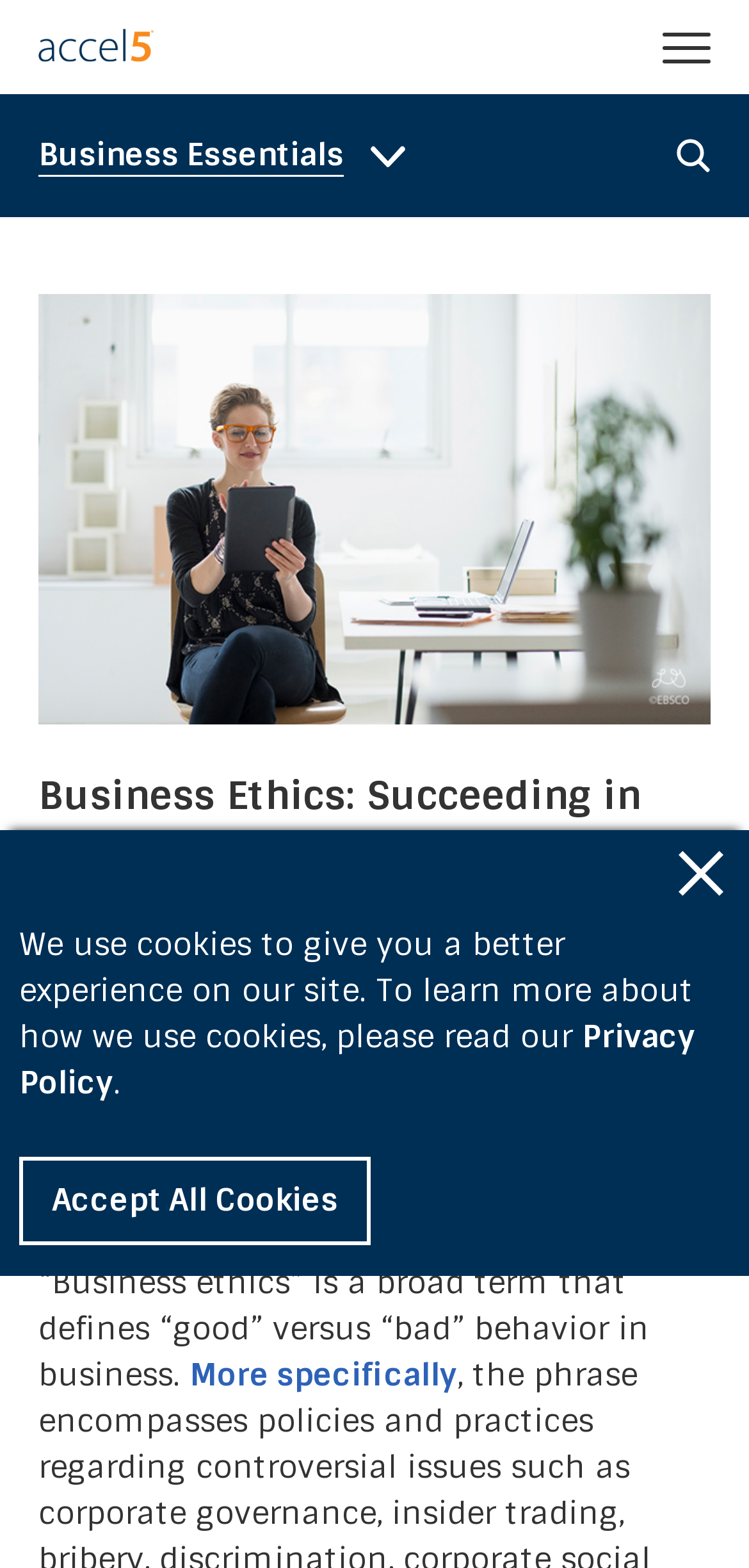From the webpage screenshot, predict the bounding box of the UI element that matches this description: "December 18, 2023".

None